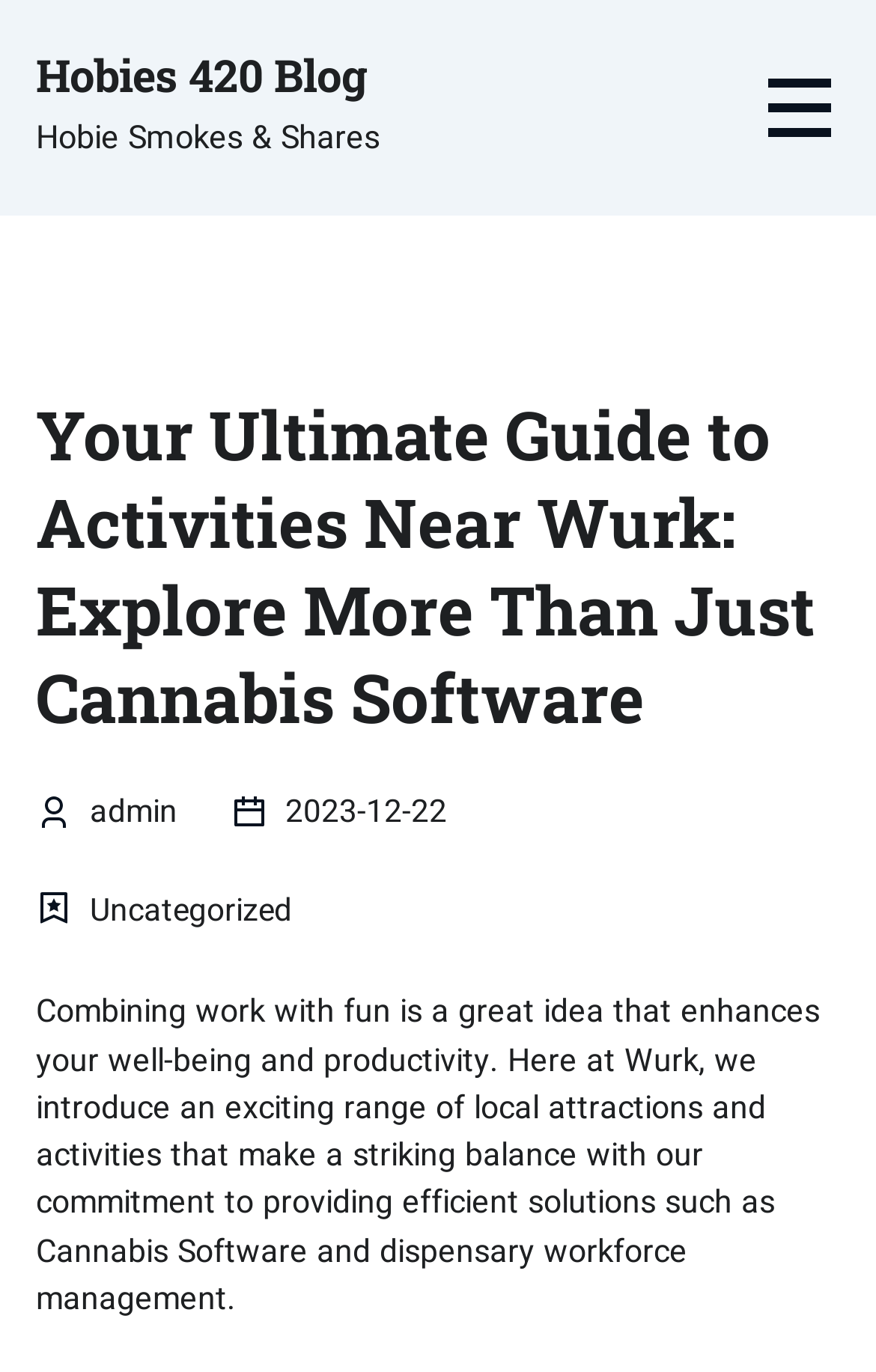Using the element description Uncategorized, predict the bounding box coordinates for the UI element. Provide the coordinates in (top-left x, top-left y, bottom-right x, bottom-right y) format with values ranging from 0 to 1.

[0.103, 0.647, 0.333, 0.682]